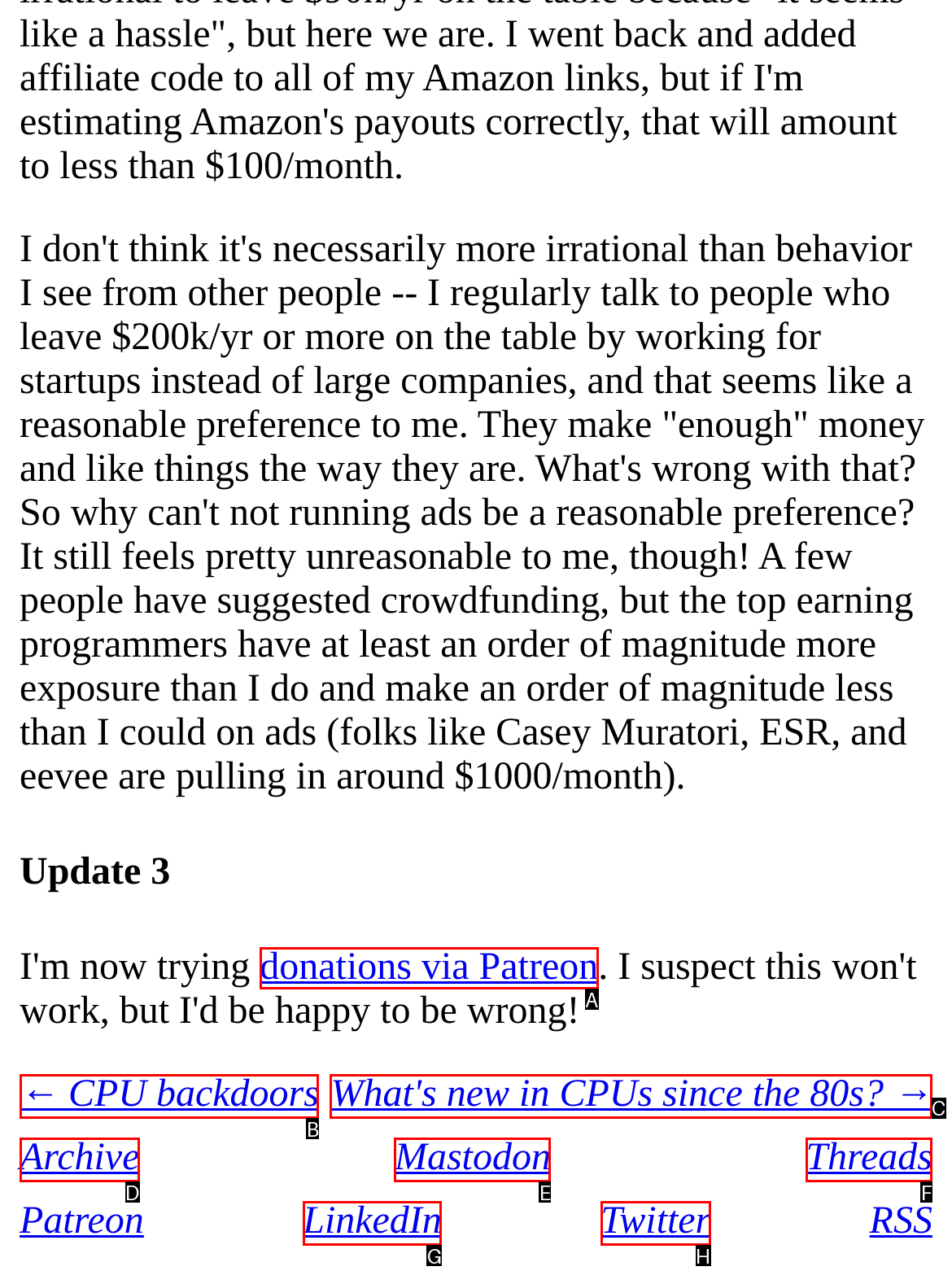Which lettered option should be clicked to perform the following task: Go to 'What's new in CPUs since the 80s?' page
Respond with the letter of the appropriate option.

C